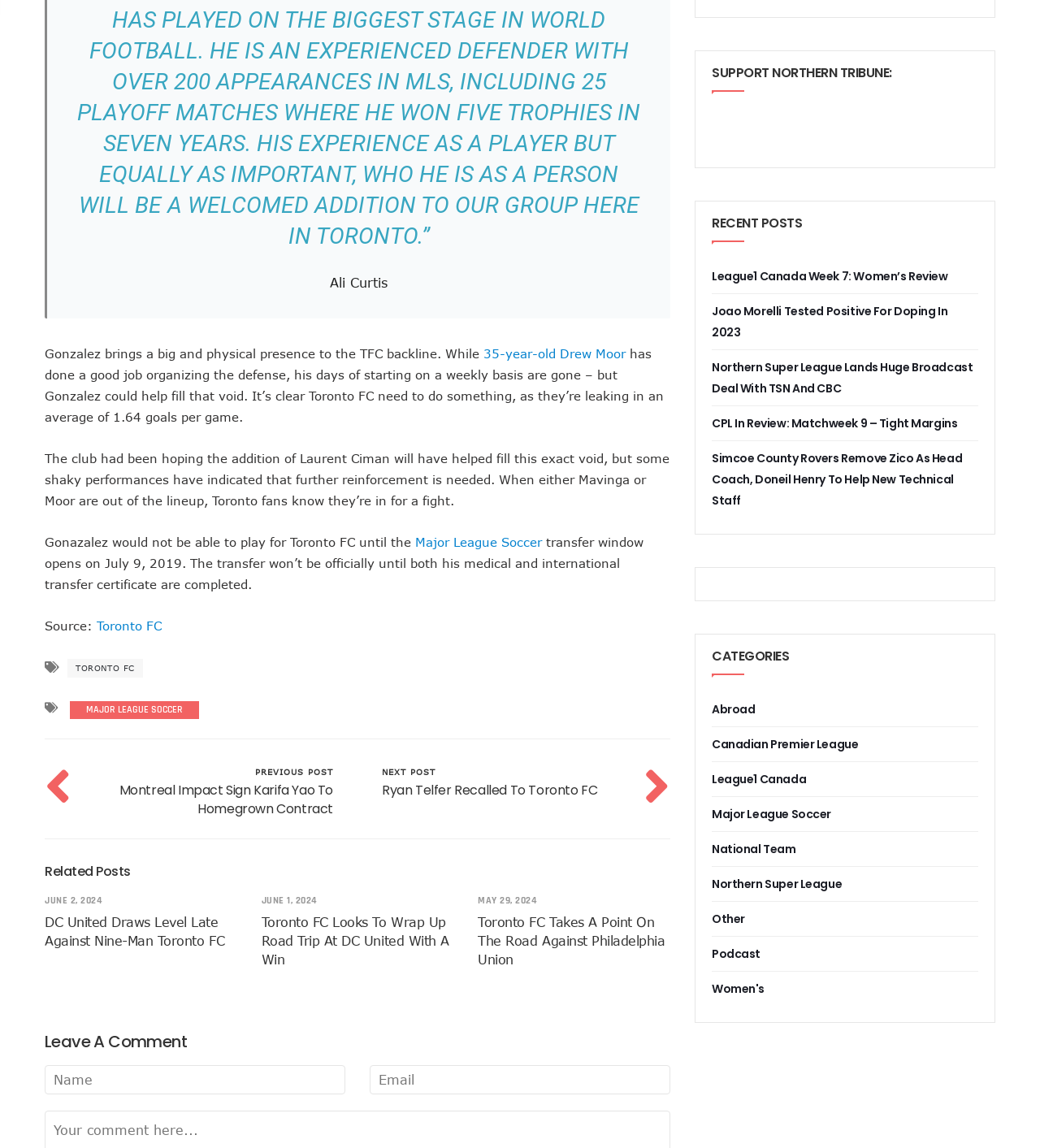Respond to the following question using a concise word or phrase: 
What is the current issue with Toronto FC's defense?

Leaking goals